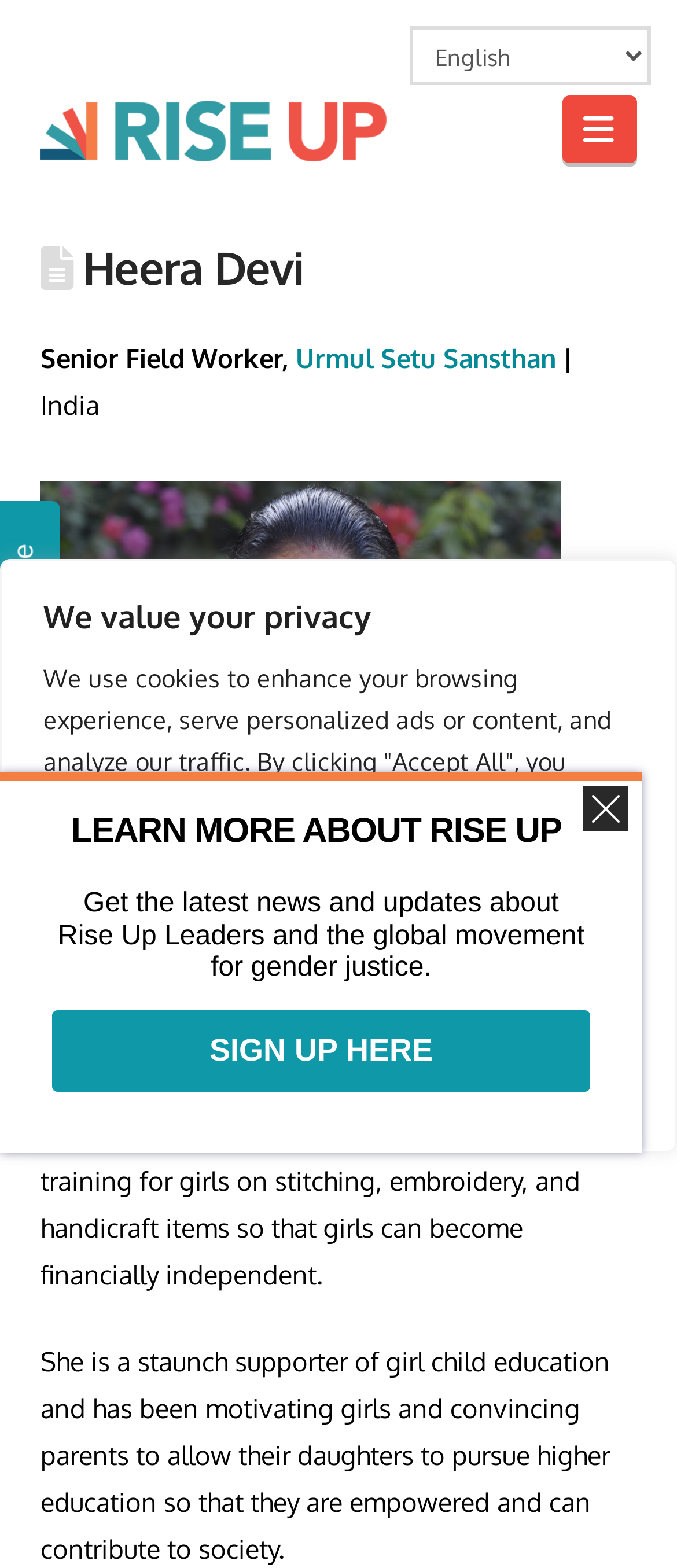Use the information in the screenshot to answer the question comprehensively: What is the organization Heera Devi is associated with?

The webpage mentions that Heera Devi is associated with Urmul Setu Sansthan, which is indicated by the link element 'Urmul Setu Sansthan' located next to the StaticText element 'Senior Field Worker,'.